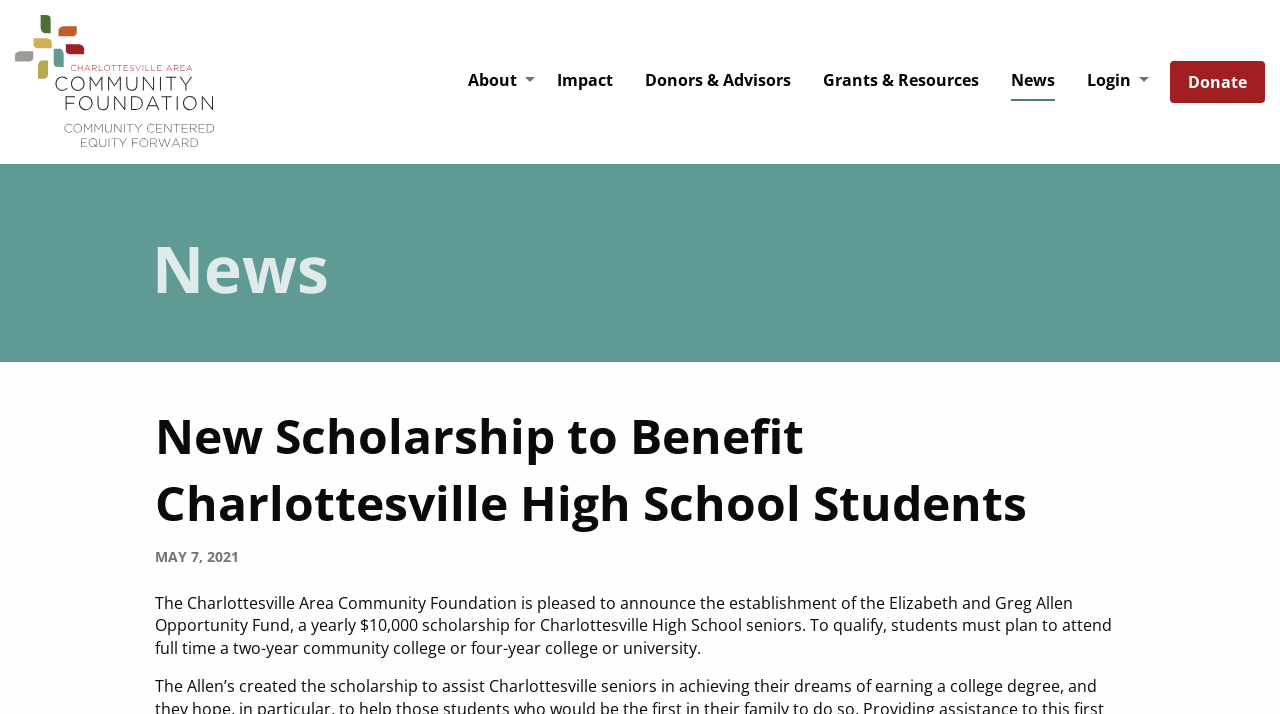What is the name of the high school that students must attend to qualify for the scholarship?
From the screenshot, supply a one-word or short-phrase answer.

Charlottesville High School